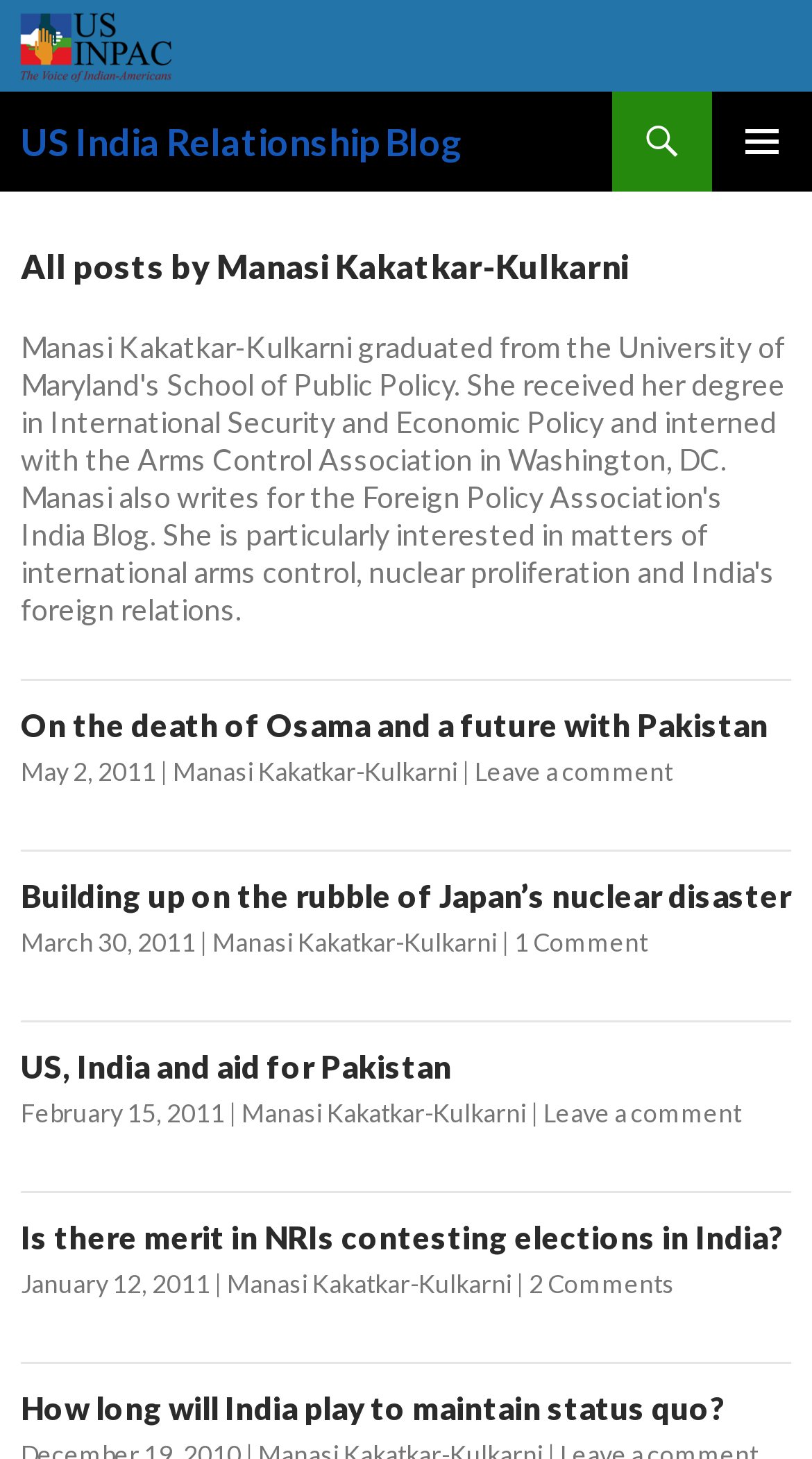Write an exhaustive caption that covers the webpage's main aspects.

This webpage is a blog by Manasi Kakatkar-Kulkarni, focusing on the US-India relationship. At the top, there is a logo image and a link to the blog's title, "US India Relationship Blog". Below the title, there is a heading with the same title. 

On the top right, there are three links: "Search", "PRIMARY MENU", and "SKIP TO CONTENT". The "PRIMARY MENU" button is located at the far right.

The main content of the webpage is divided into four sections, each containing a blog post. Each post has a heading, a link to the post title, the date of publication, the author's name, and a link to leave a comment or view comments. The posts are arranged vertically, with the most recent one at the top.

The first post is titled "On the death of Osama and a future with Pakistan", published on May 2, 2011. The second post is titled "Building up on the rubble of Japan’s nuclear disaster", published on March 30, 2011. The third post is titled "US, India and aid for Pakistan", published on February 15, 2011. The fourth post is titled "Is there merit in NRIs contesting elections in India?", published on January 12, 2011. There is also a fifth post, titled "How long will India play to maintain status quo?", but it appears to be a continuation of the fourth post rather than a separate section.